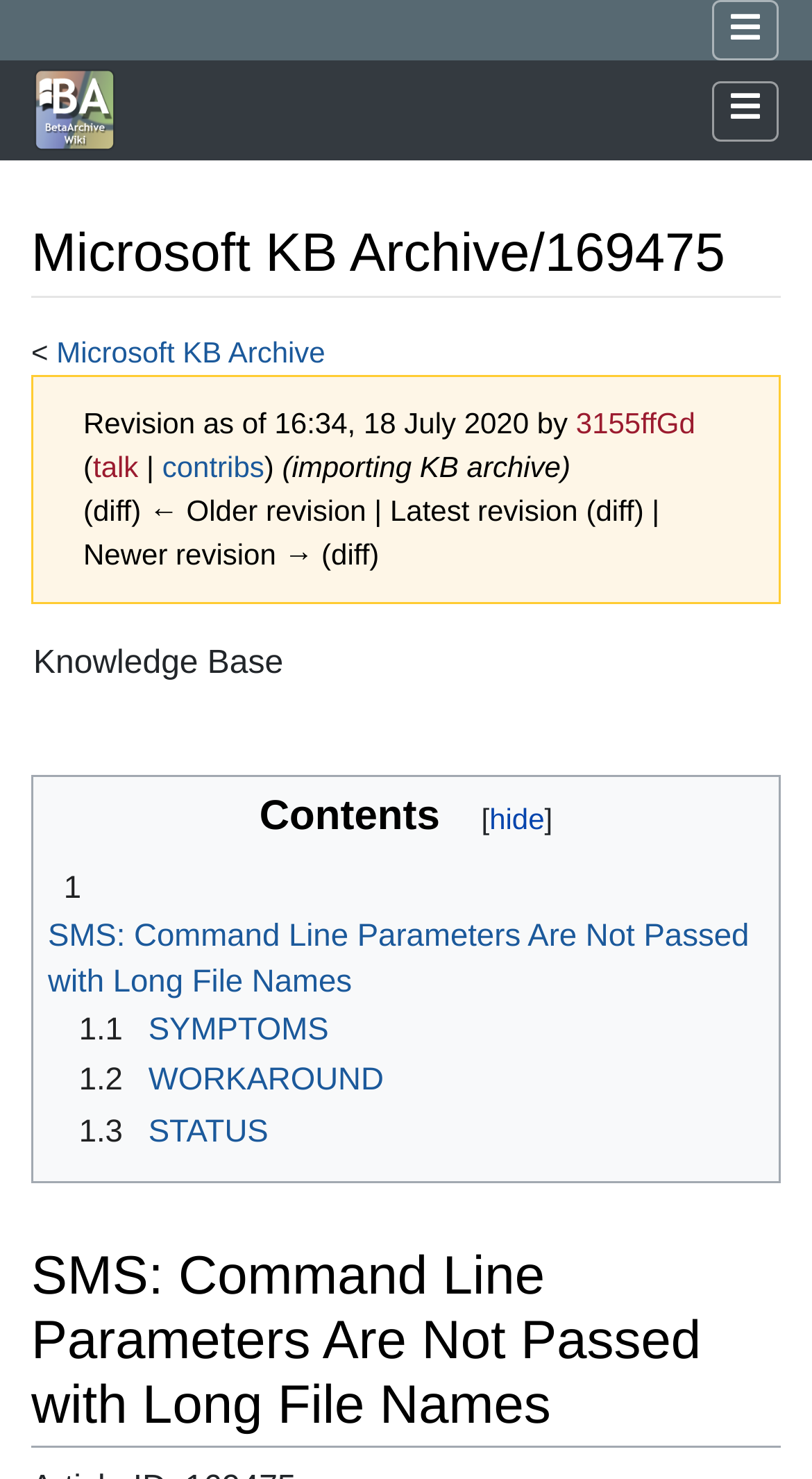Please locate the bounding box coordinates of the region I need to click to follow this instruction: "Hide the contents".

[0.059, 0.535, 0.092, 0.553]